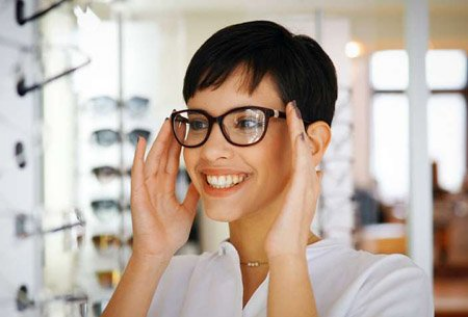Create an elaborate description of the image, covering every aspect.

A cheerful woman is trying on a stylish pair of eyeglasses in a modern optical store. She has short, dark hair and a bright smile, clearly enjoying the experience of finding the perfect frames. The background features shelves displaying a variety of eyeglass frames, highlighting the store's extensive selection. This moment captures the joy of choosing eyewear that enhances both vision and personal style, reflecting a positive shopping experience for individuals looking for eye care solutions.